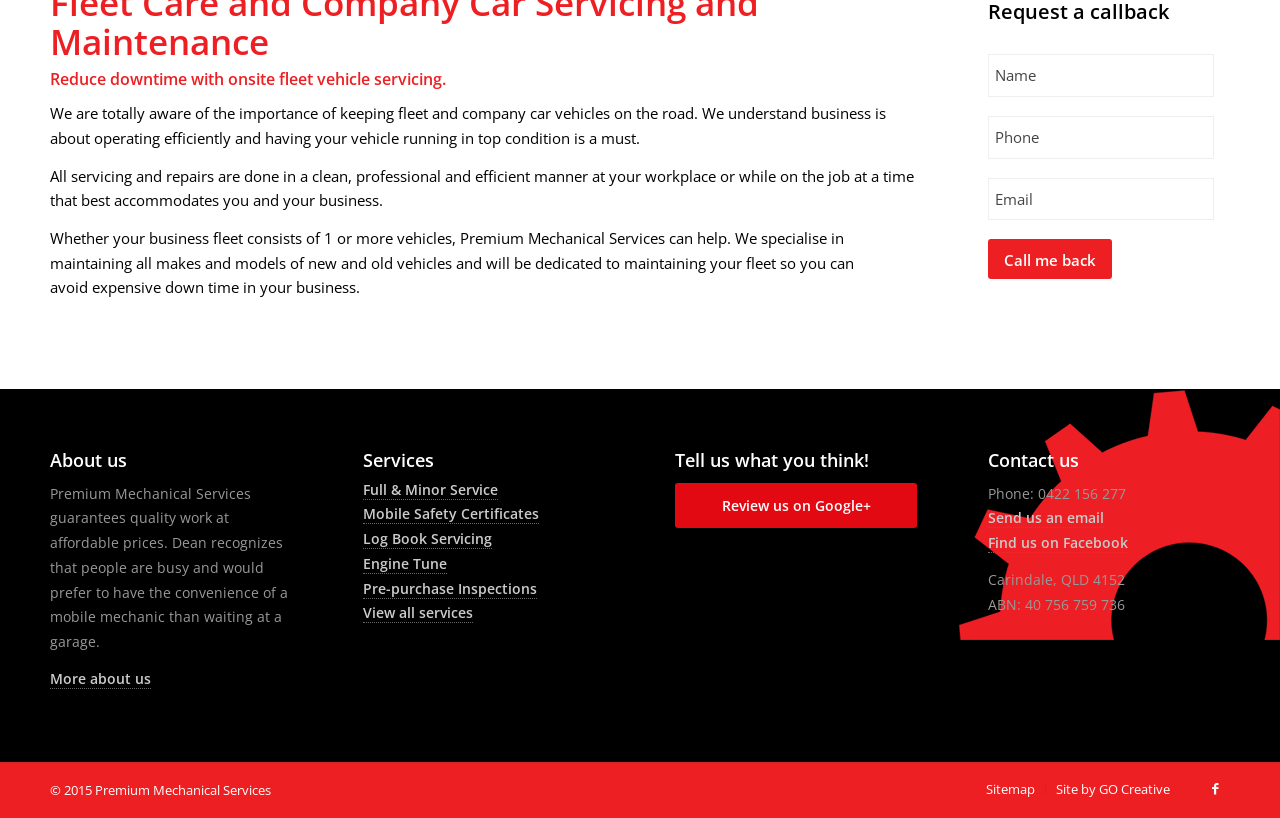Find the UI element described as: "Sitemap" and predict its bounding box coordinates. Ensure the coordinates are four float numbers between 0 and 1, [left, top, right, bottom].

[0.77, 0.954, 0.809, 0.976]